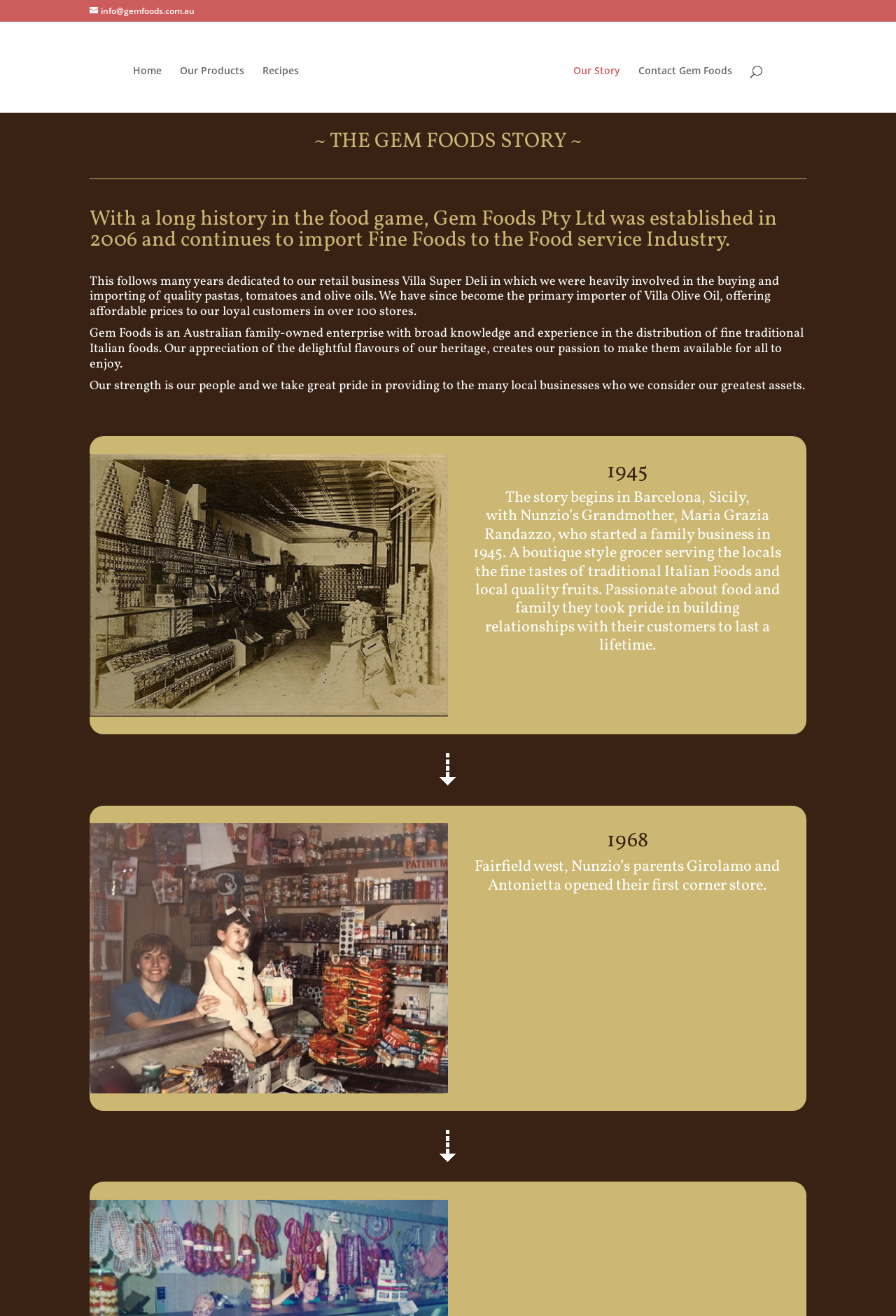Identify the bounding box coordinates of the clickable region required to complete the instruction: "Click the 'Home' link". The coordinates should be given as four float numbers within the range of 0 and 1, i.e., [left, top, right, bottom].

[0.148, 0.05, 0.18, 0.086]